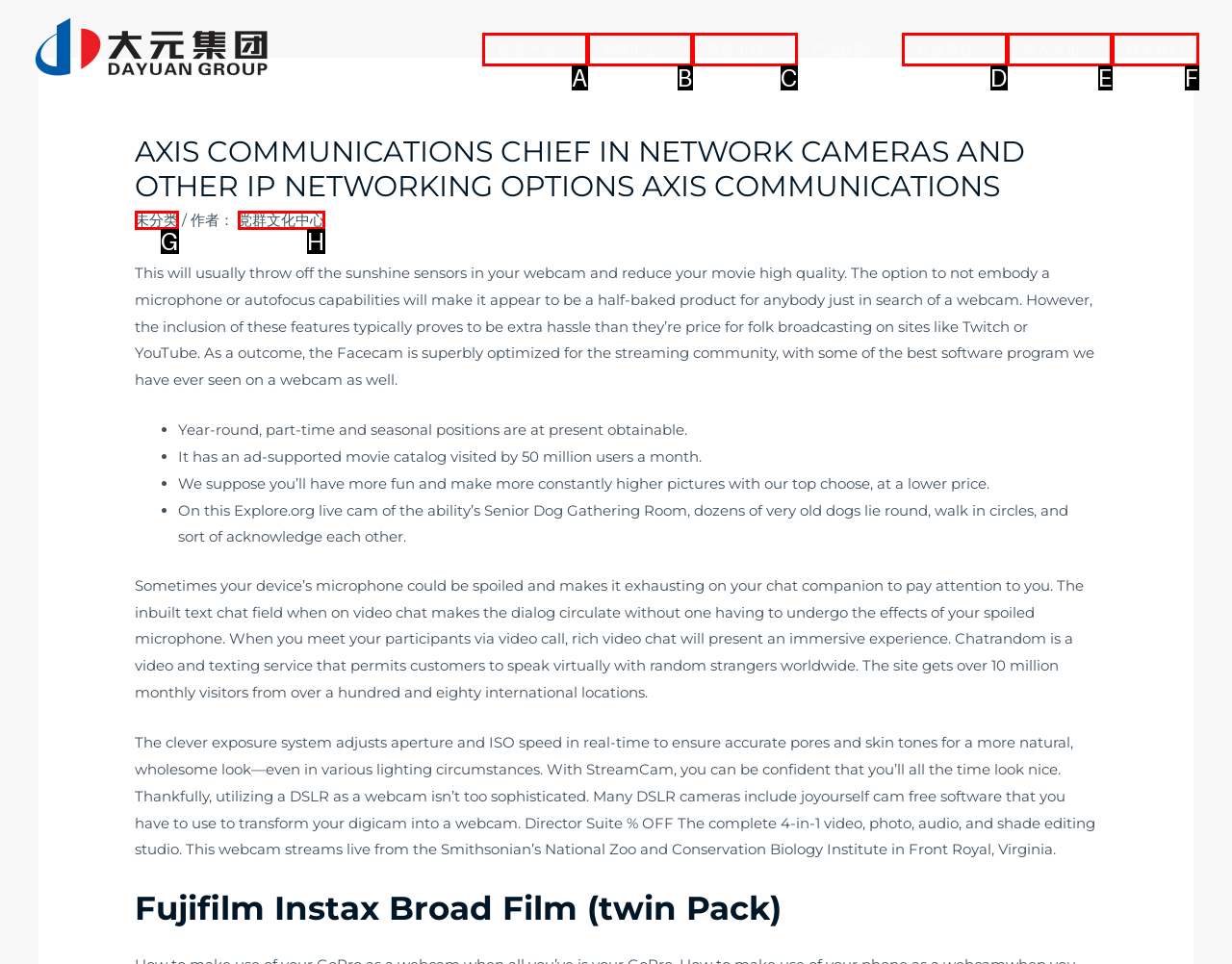Given the element description: Roof Maintenance
Pick the letter of the correct option from the list.

None